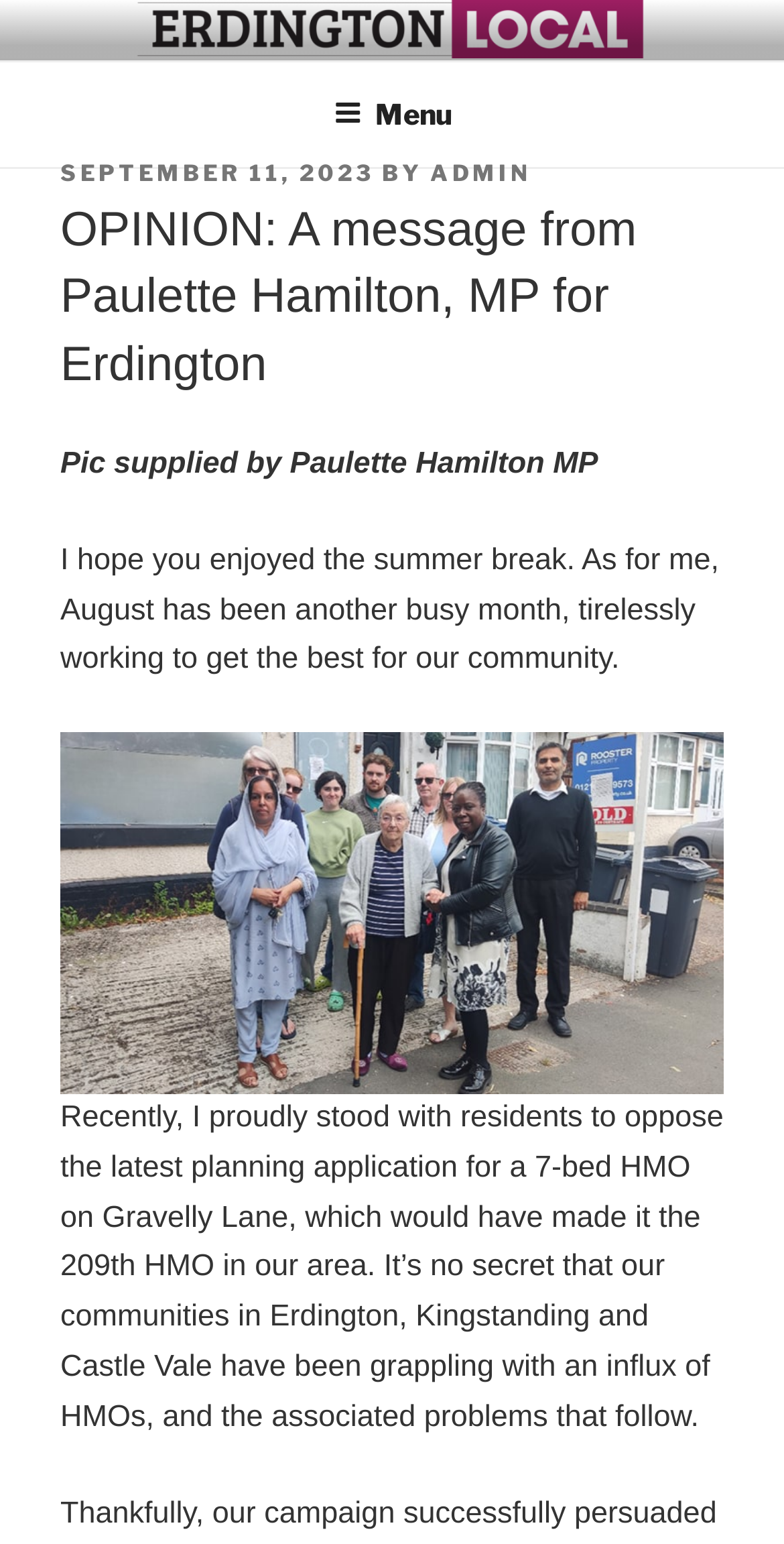Give a concise answer of one word or phrase to the question: 
What is the topic of Paulette Hamilton's message?

HMOs in Erdington